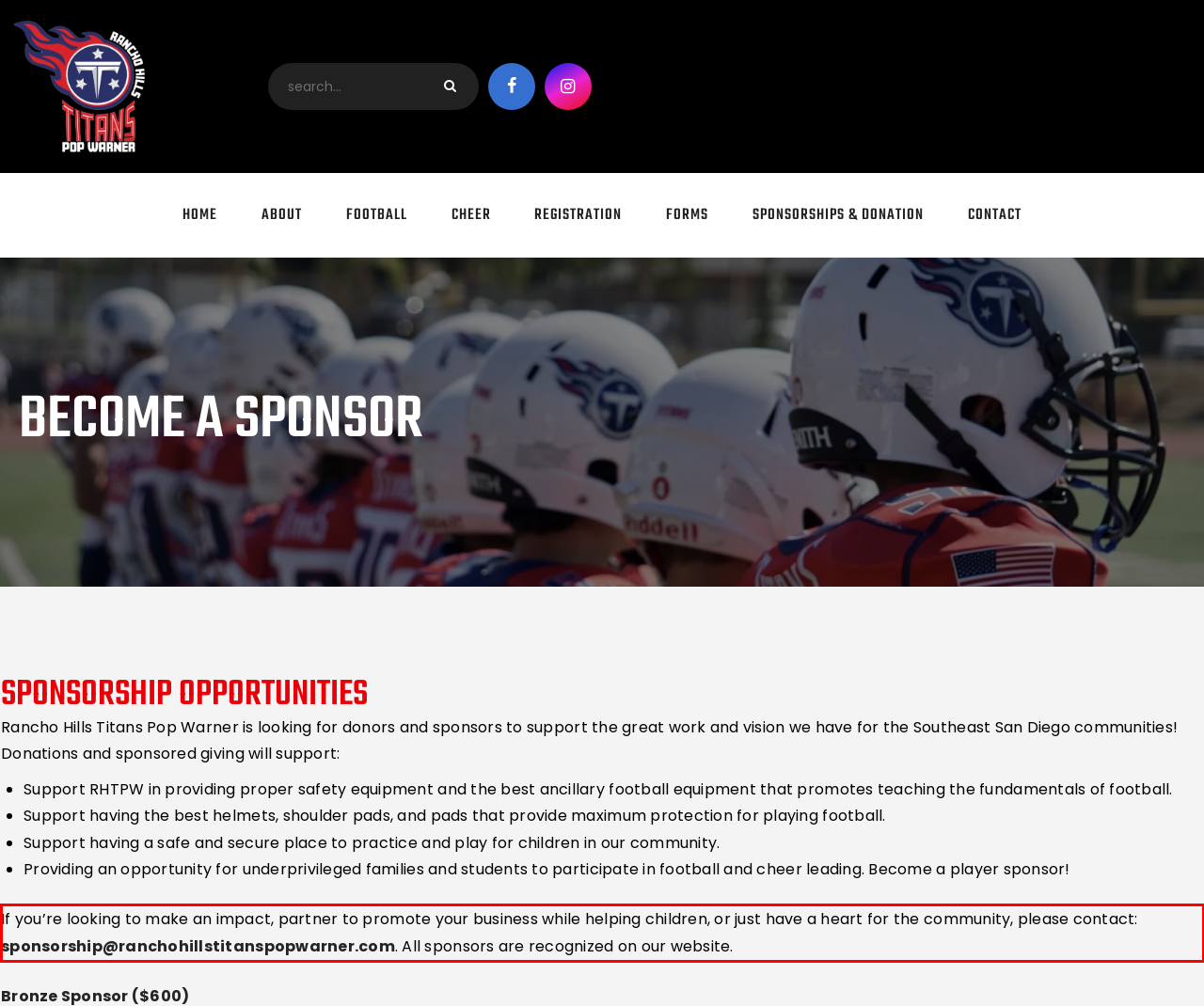Identify and transcribe the text content enclosed by the red bounding box in the given screenshot.

If you’re looking to make an impact, partner to promote your business while helping children, or just have a heart for the community, please contact: sponsorship@ranchohillstitanspopwarner.com. All sponsors are recognized on our website.